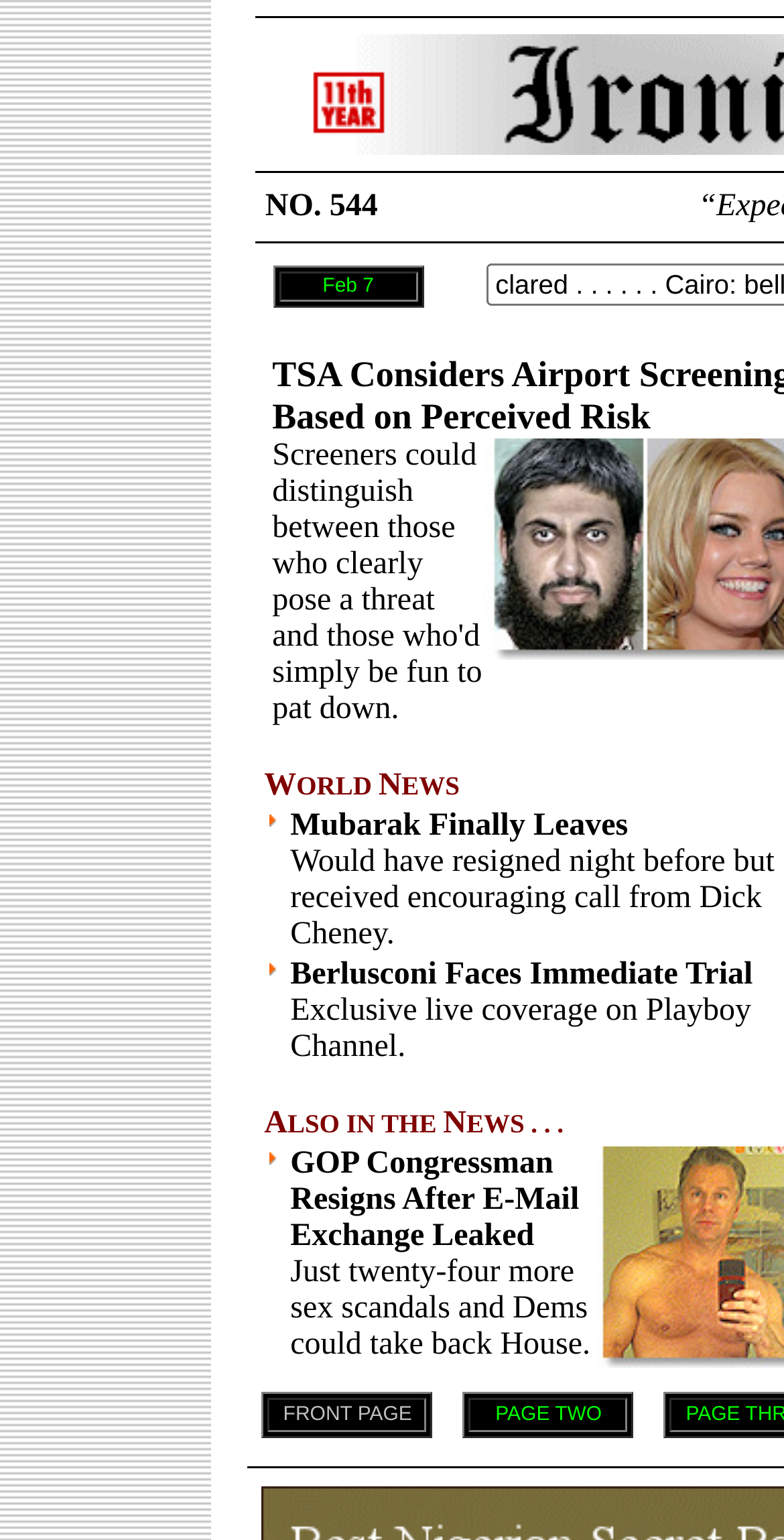Present a detailed account of what is displayed on the webpage.

The webpage appears to be a digital newspaper or magazine issue, specifically the "Ironic Times" from February 14, 2011. 

At the top, there is a table with two columns. The left column contains the issue number "NO. 544" and the right column has the date "Feb 7" repeated multiple times. 

Below the table, there are three images arranged vertically, taking up a significant portion of the page. 

To the right of the images, there are two prominent headings: "FRONT PAGE" and "PAGE TWO". These headings are accompanied by tables with a single row and column, containing links to the respective pages. The "FRONT PAGE" heading is positioned near the bottom of the page, while the "PAGE TWO" heading is located slightly above it.